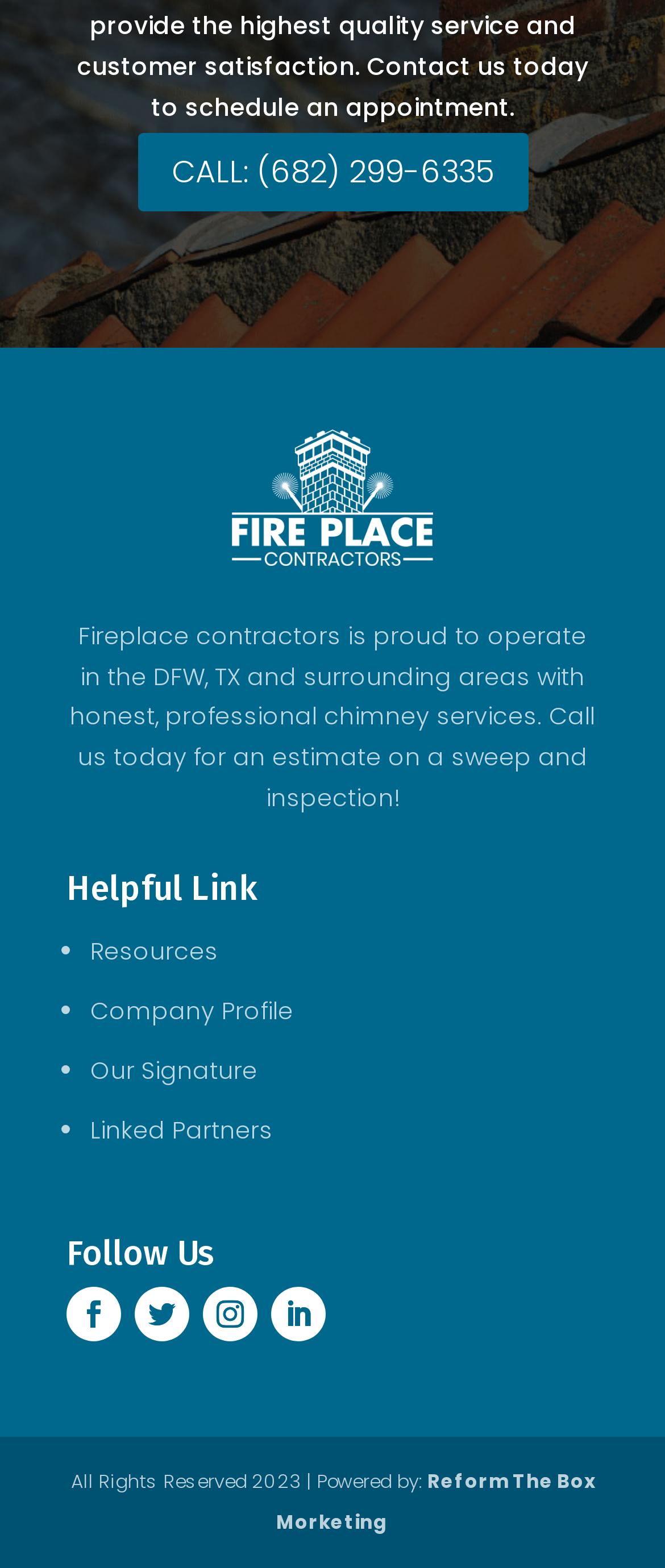Please locate the UI element described by "Call: (682) 299-6335" and provide its bounding box coordinates.

[0.206, 0.085, 0.794, 0.135]